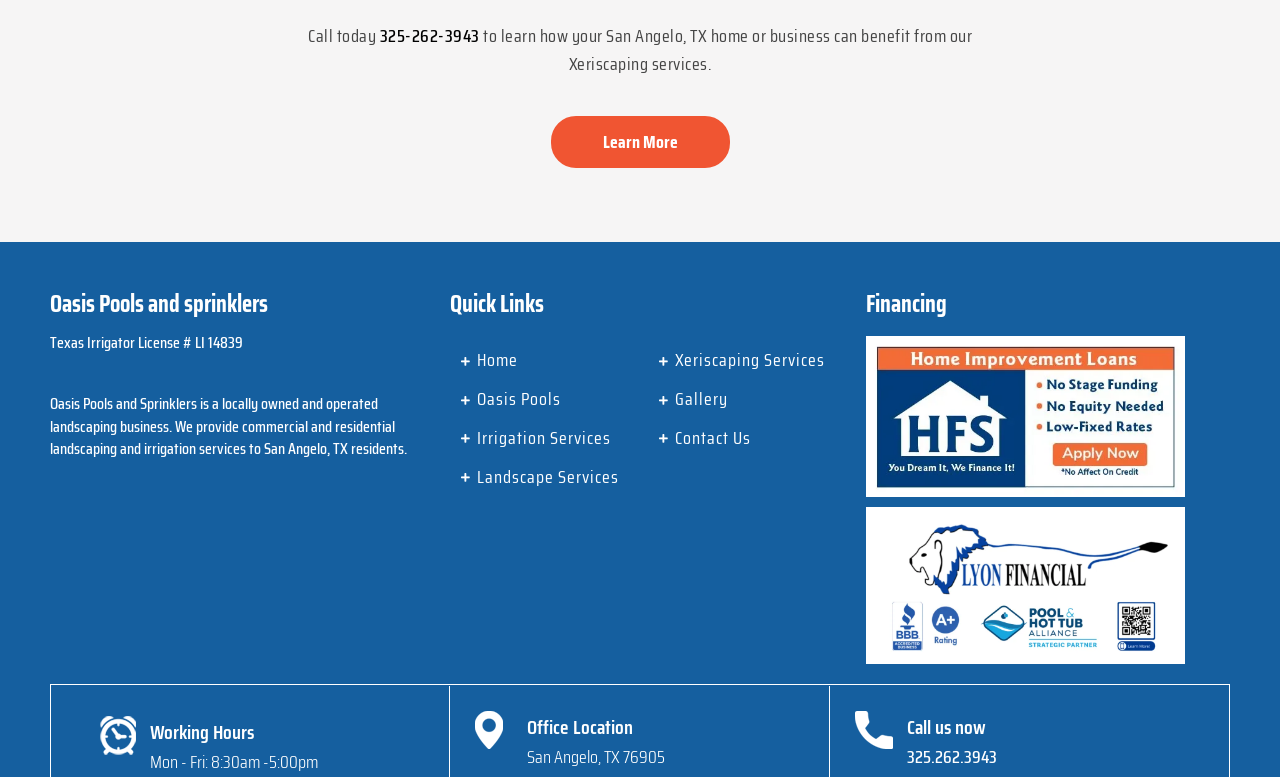Determine the bounding box for the UI element that matches this description: "irrigation services".

[0.359, 0.546, 0.498, 0.583]